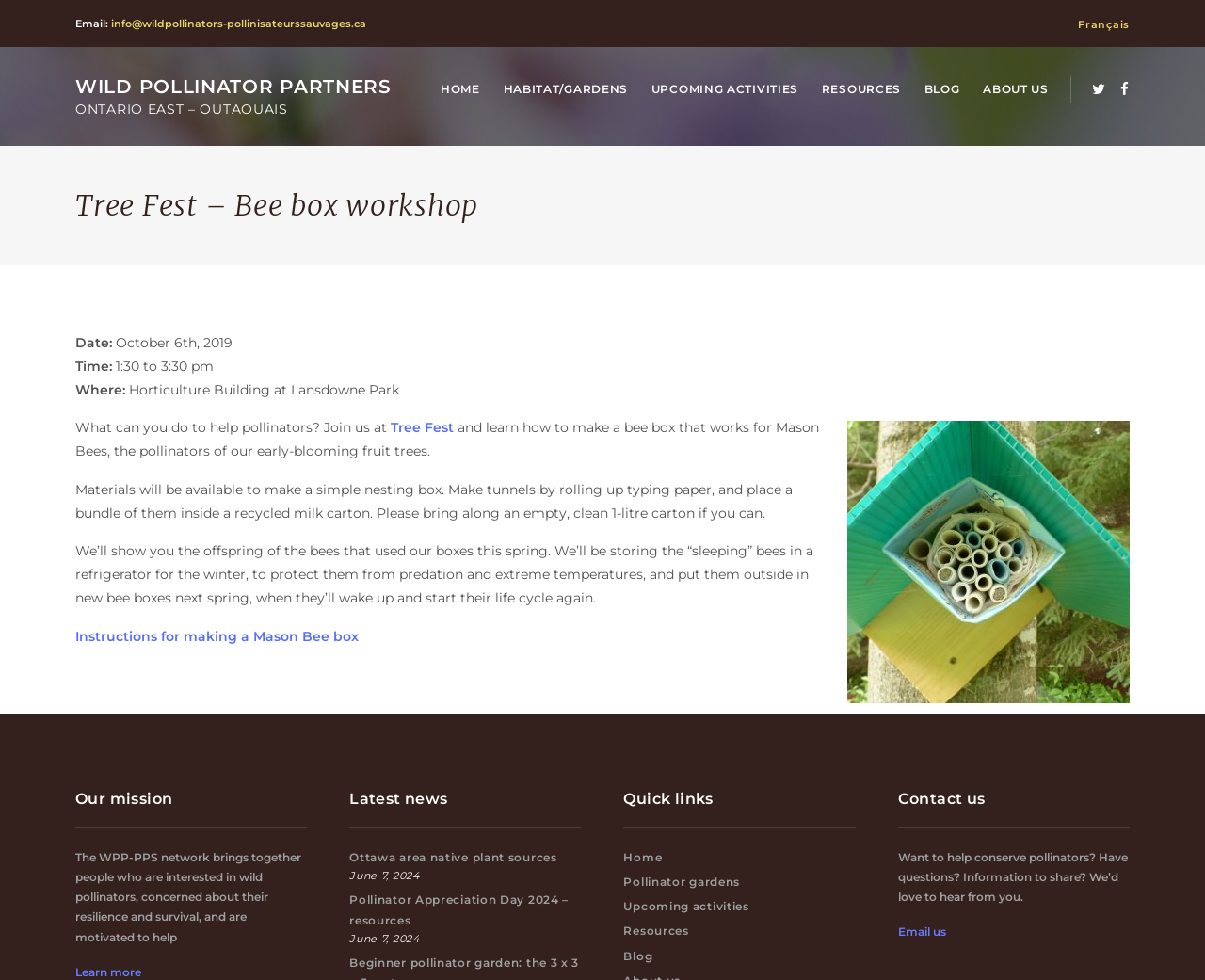What is the mission of the WPP-PPS network?
Based on the screenshot, give a detailed explanation to answer the question.

I found the answer by reading the text on the webpage, which states 'The WPP-PPS network brings together people who are interested in wild pollinators, concerned about their resilience and survival, and are motivated to help.' This indicates that the mission of the WPP-PPS network is to help wild pollinators.